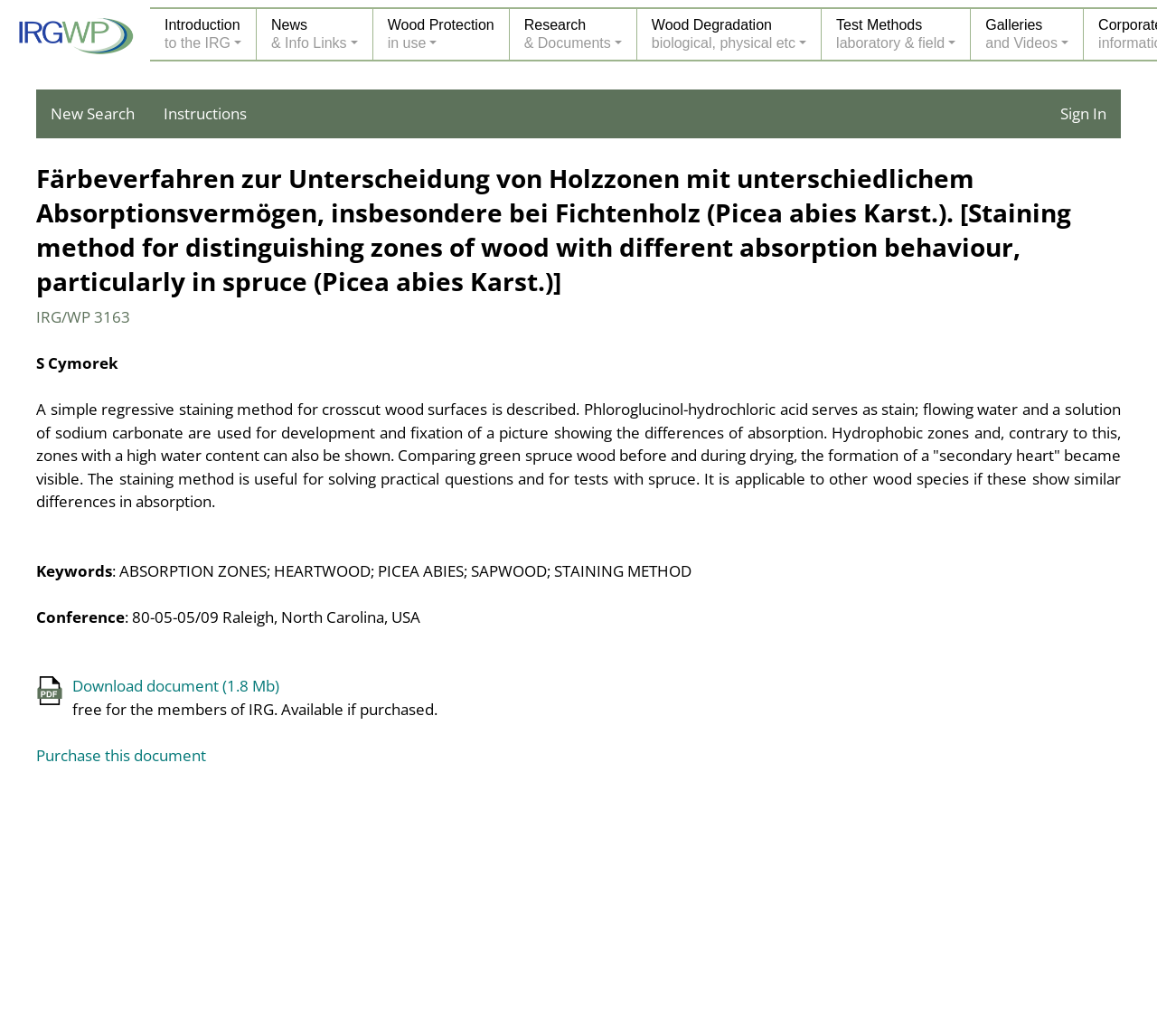Provide the bounding box coordinates of the section that needs to be clicked to accomplish the following instruction: "Sign in."

[0.904, 0.086, 0.969, 0.133]